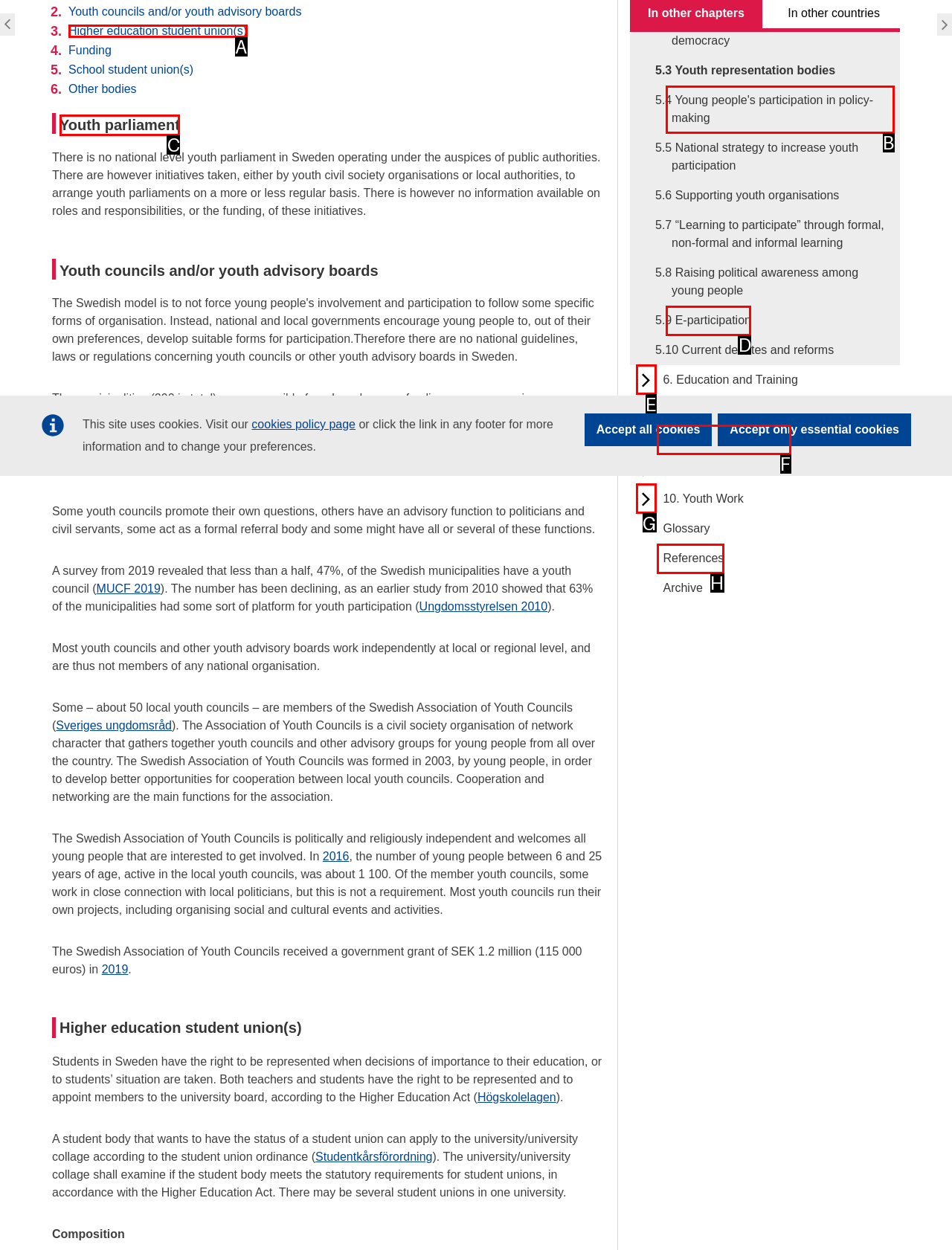From the options provided, determine which HTML element best fits the description: References. Answer with the correct letter.

H